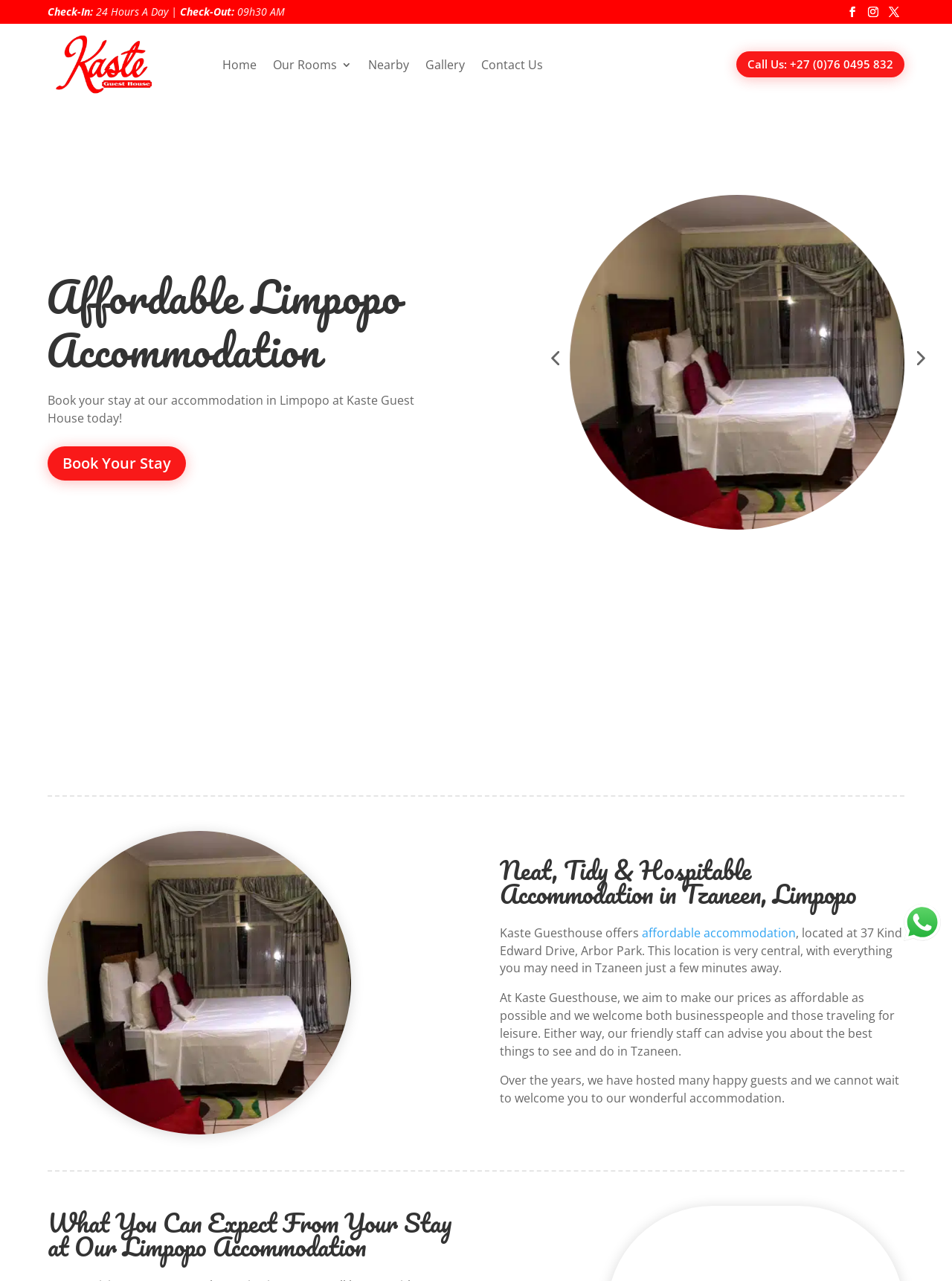Using the provided element description: "Follow", determine the bounding box coordinates of the corresponding UI element in the screenshot.

[0.884, 0.001, 0.906, 0.018]